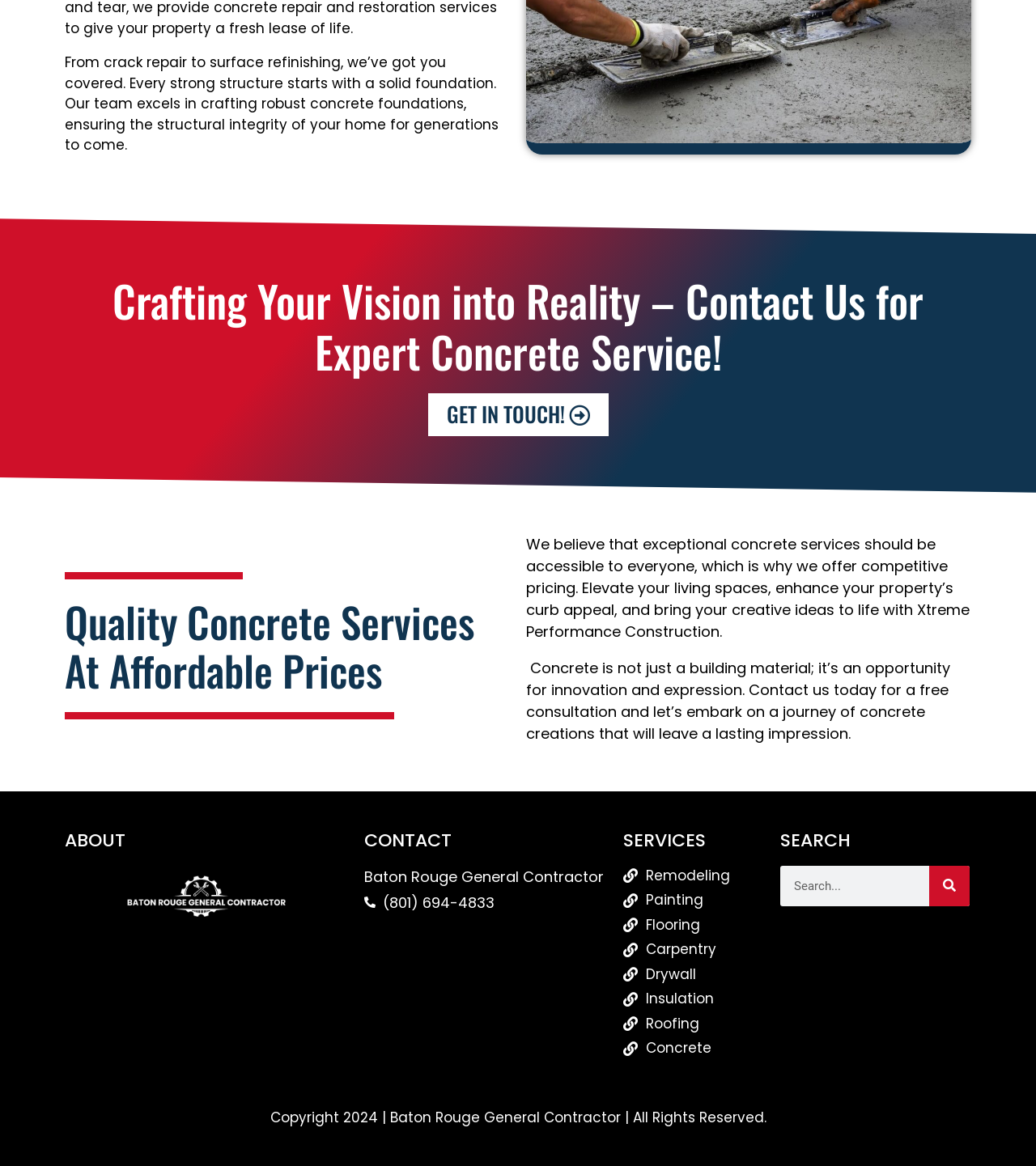Identify the bounding box coordinates of the element that should be clicked to fulfill this task: "Contact the contractor via phone". The coordinates should be provided as four float numbers between 0 and 1, i.e., [left, top, right, bottom].

[0.352, 0.764, 0.477, 0.783]